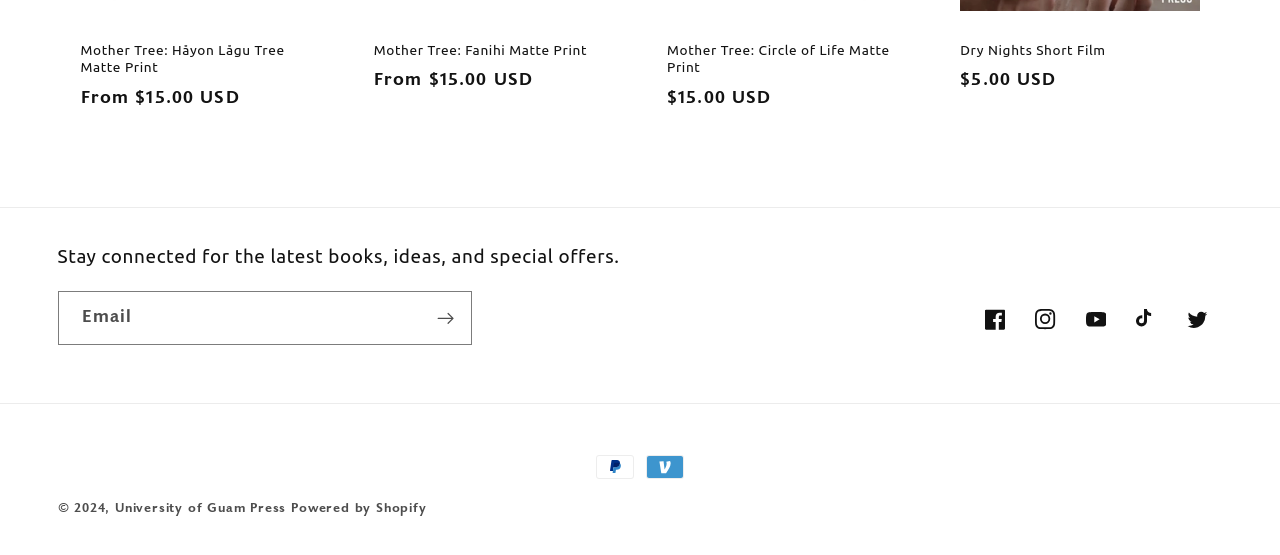What is the name of the organization that owns this website?
Look at the screenshot and give a one-word or phrase answer.

University of Guam Press